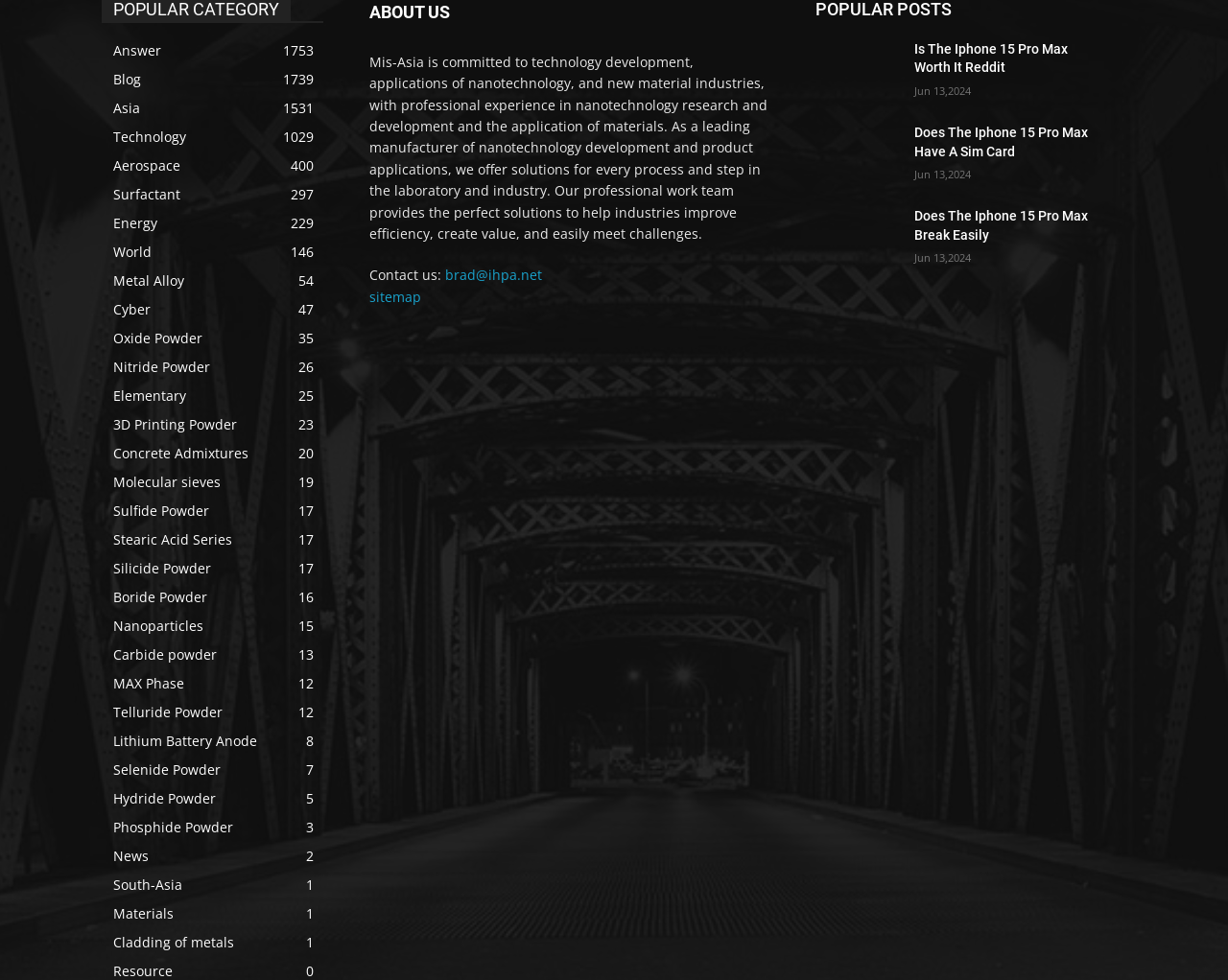Find the bounding box coordinates of the element you need to click on to perform this action: 'View 'Is The Iphone 15 Pro Max Worth It Reddit''. The coordinates should be represented by four float values between 0 and 1, in the format [left, top, right, bottom].

[0.664, 0.041, 0.732, 0.101]